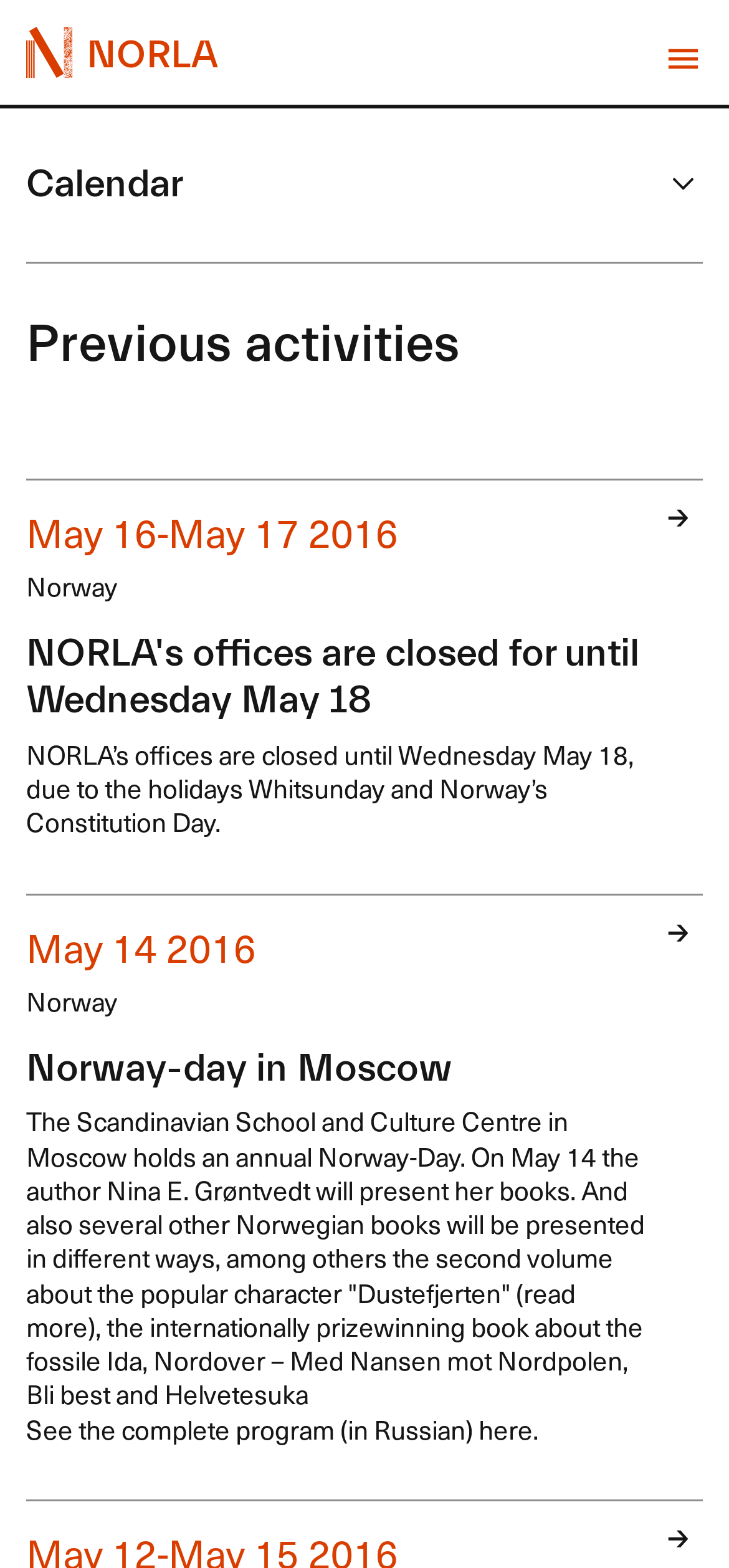Illustrate the webpage's structure and main components comprehensively.

The webpage is about previous activities of NORLA, with a prominent link to the NORLA homepage at the top left corner. To the top right, there is a button to access the main navigation menu. Below the navigation button, there is a heading that reads "Previous activities". 

Under the heading, there are two links to specific activities. The first link is about NORLA's offices being closed for holidays on May 16-17, 2016, and it has a subheading that repeats the same information. This link is positioned at the top left of the content area.

The second link is about a Norway-Day event in Moscow on May 14, 2016, where several Norwegian books were presented. This link has a subheading that reads "Norway-day in Moscow" and is positioned below the first link, taking up most of the content area.